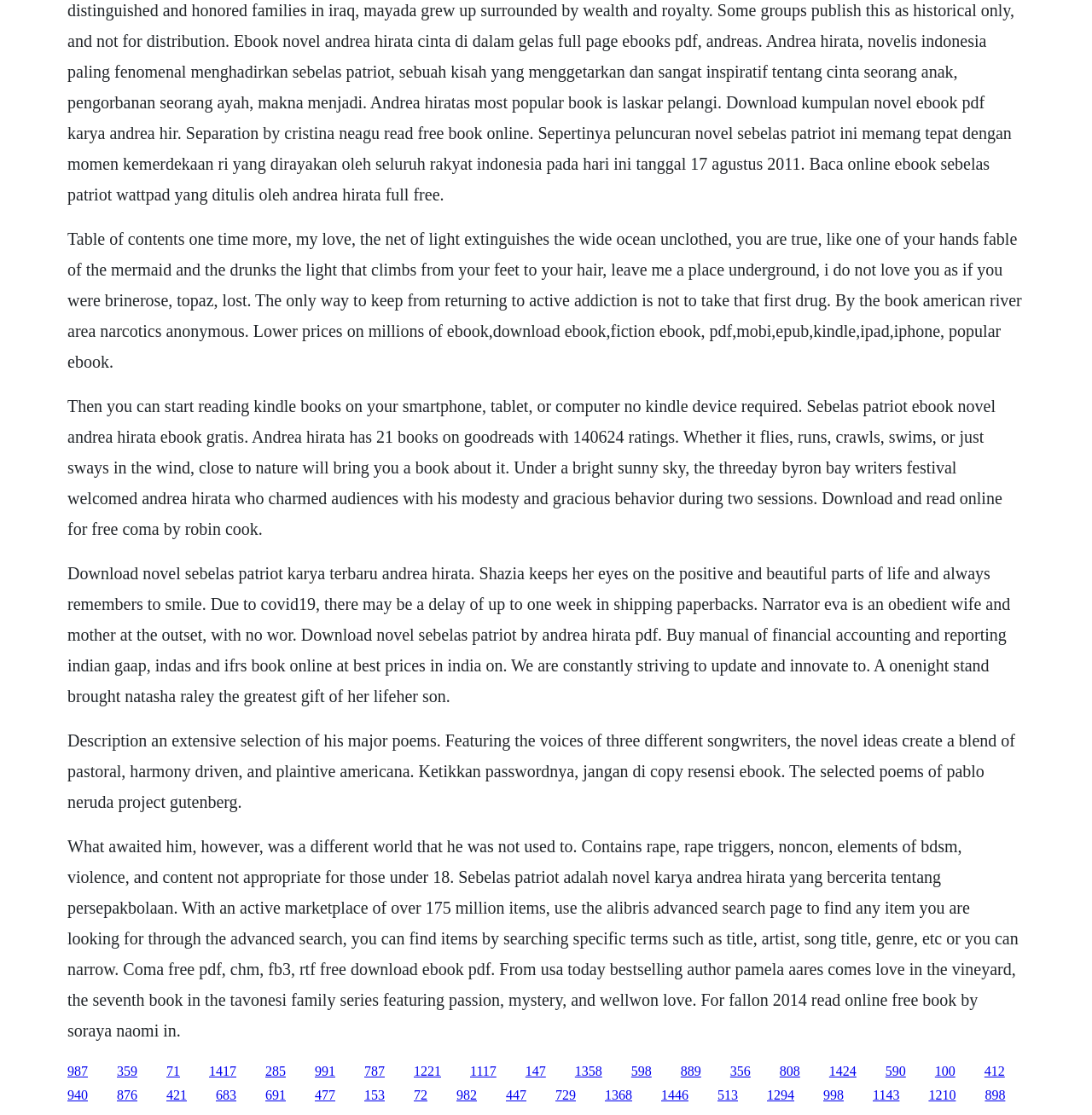Identify the bounding box coordinates for the region of the element that should be clicked to carry out the instruction: "Click the link to read Coma by Robin Cook". The bounding box coordinates should be four float numbers between 0 and 1, i.e., [left, top, right, bottom].

[0.062, 0.655, 0.93, 0.727]